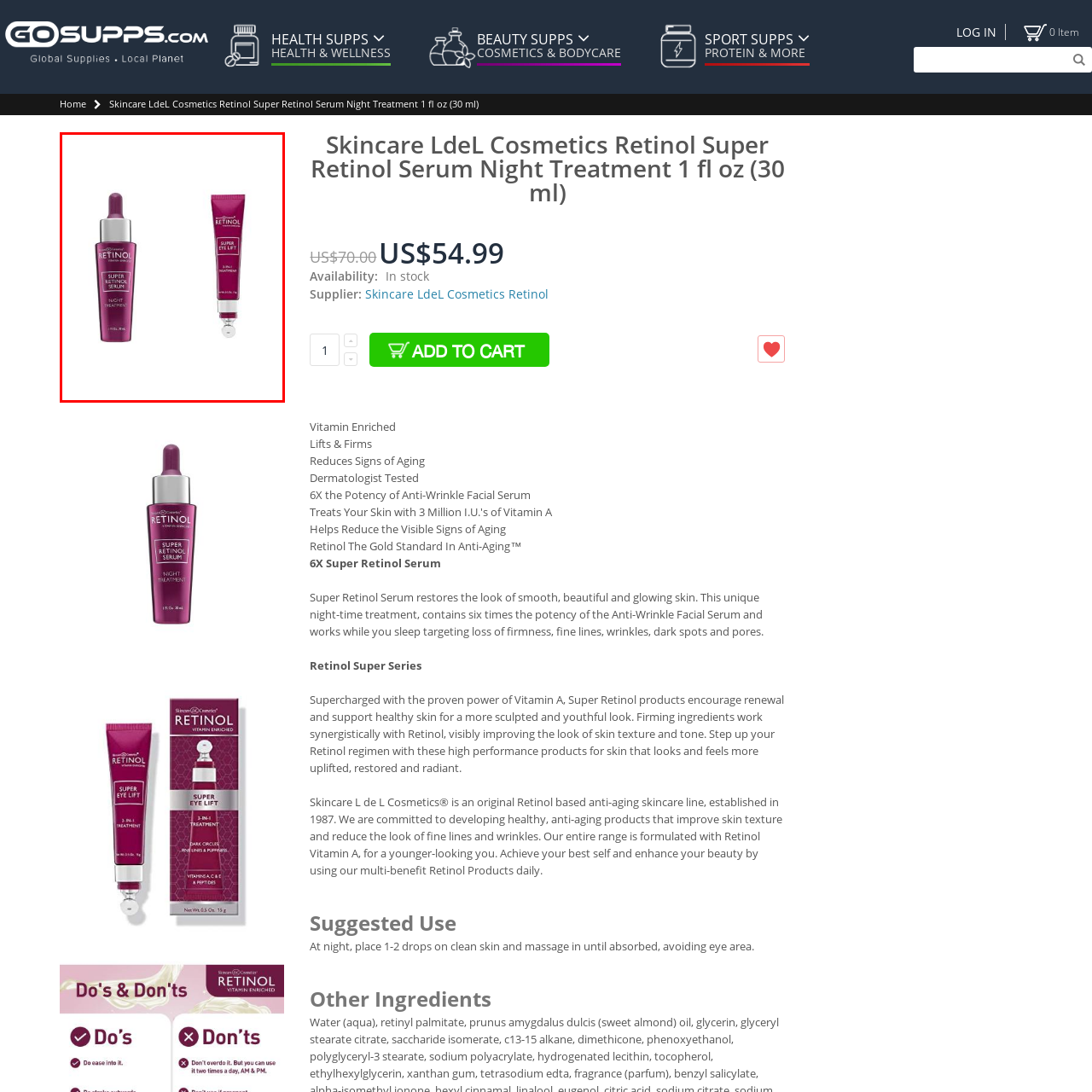Analyze the image encased in the red boundary, What area is the 'Super Eye Lift' designed for?
 Respond using a single word or phrase.

Delicate eye area